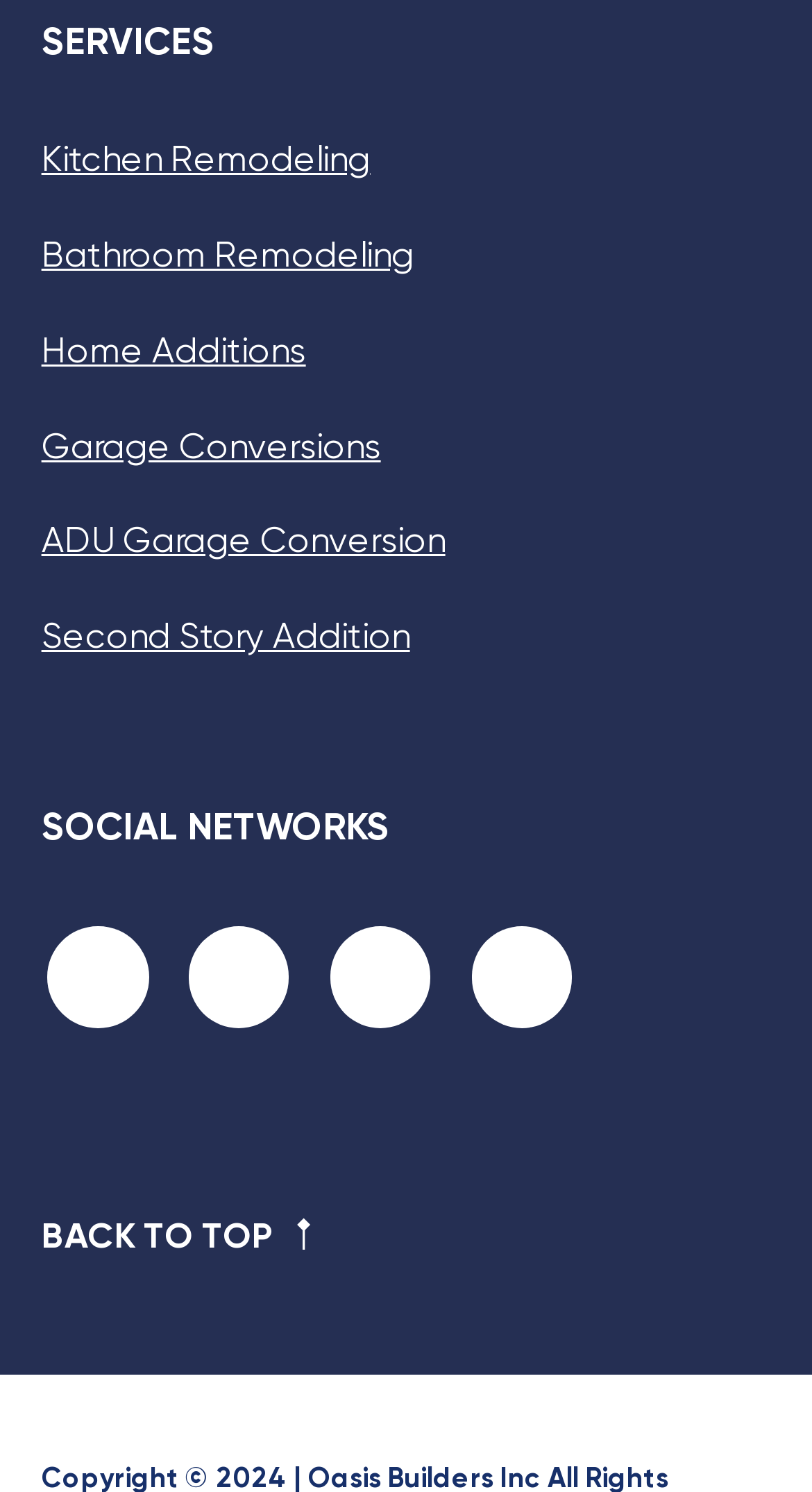Please specify the bounding box coordinates in the format (top-left x, top-left y, bottom-right x, bottom-right y), with values ranging from 0 to 1. Identify the bounding box for the UI component described as follows: yelp

[0.573, 0.617, 0.712, 0.693]